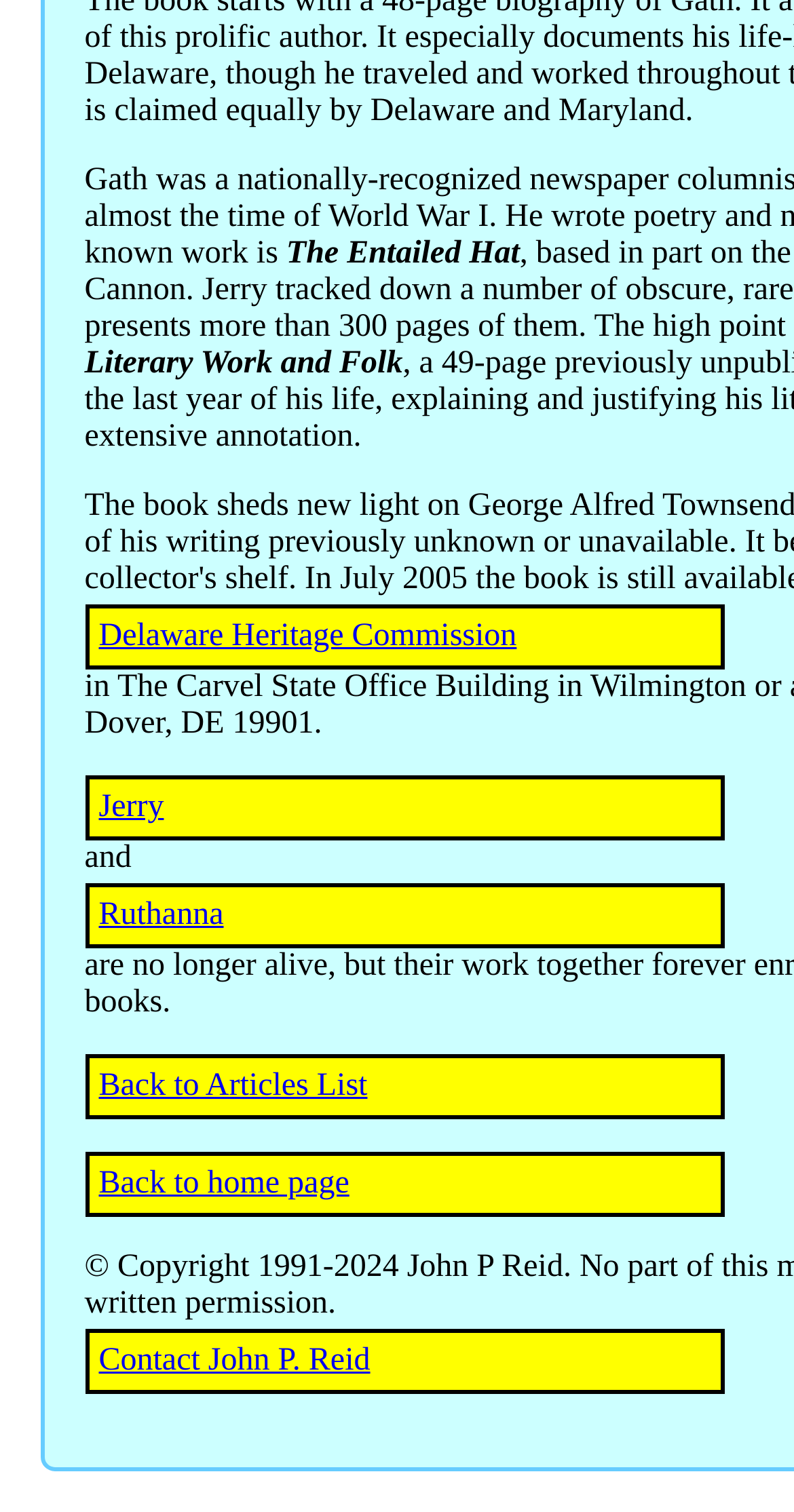Provide a brief response using a word or short phrase to this question:
What is the name of the hat?

The Entailed Hat